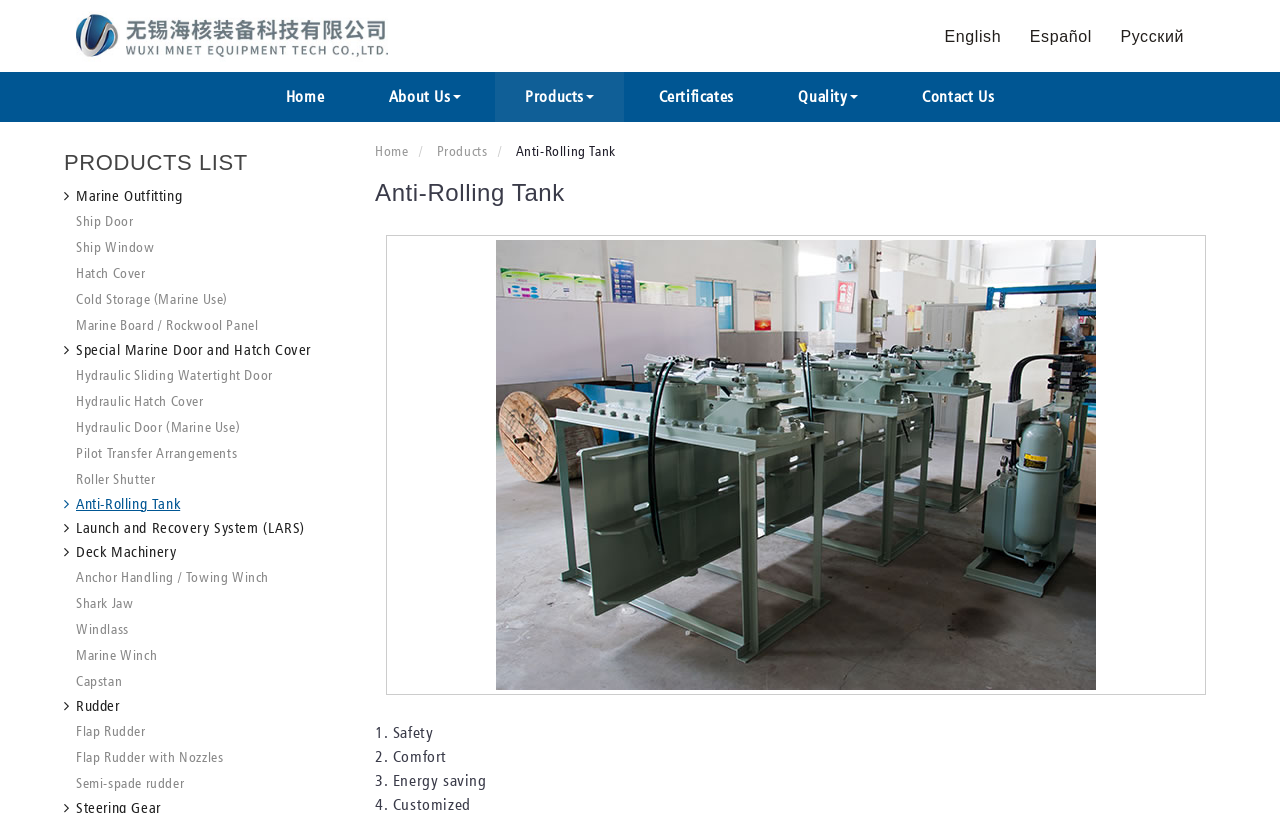How many product categories are listed?
From the image, respond using a single word or phrase.

1